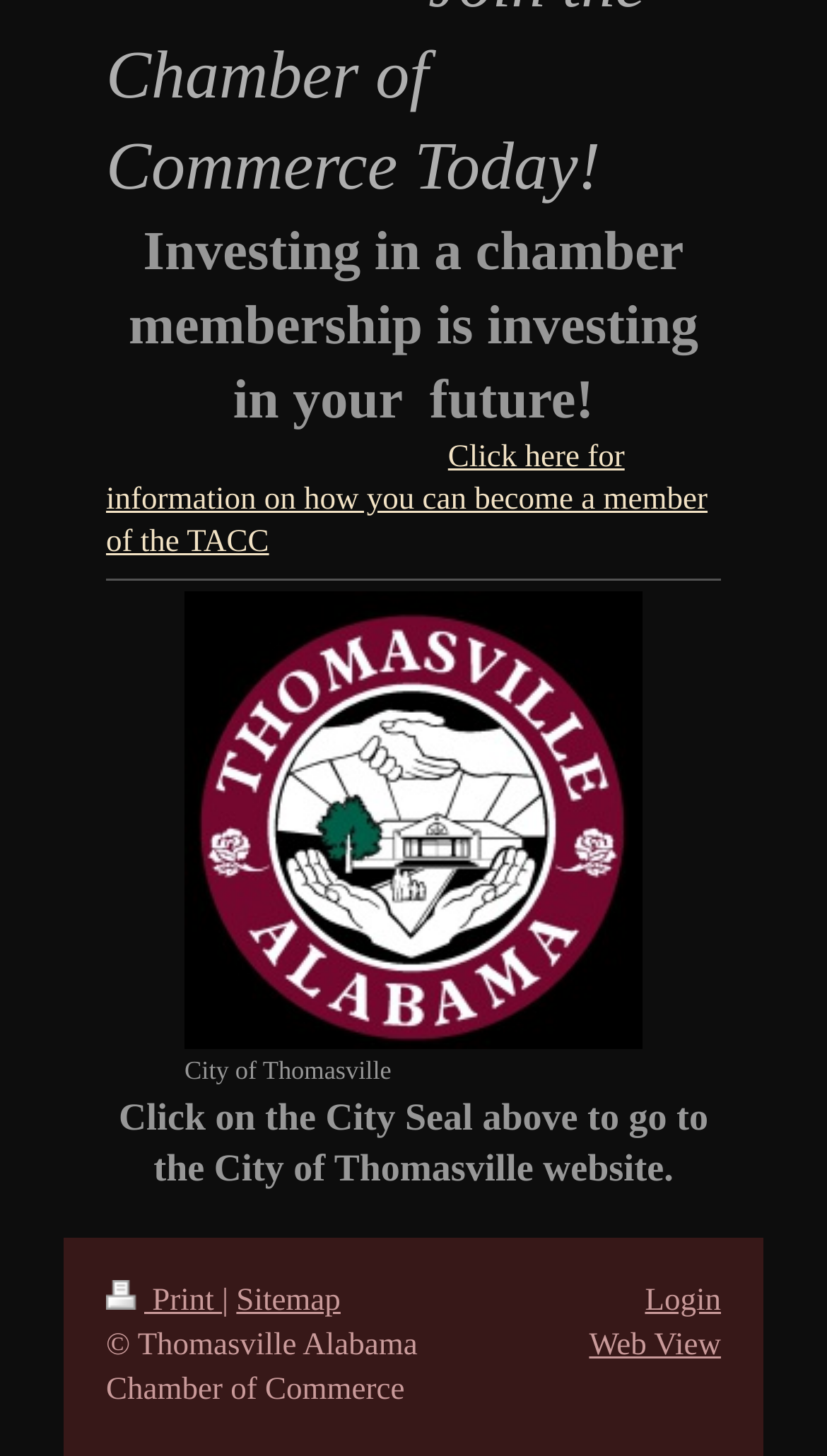Determine the bounding box for the described UI element: "Phone".

None